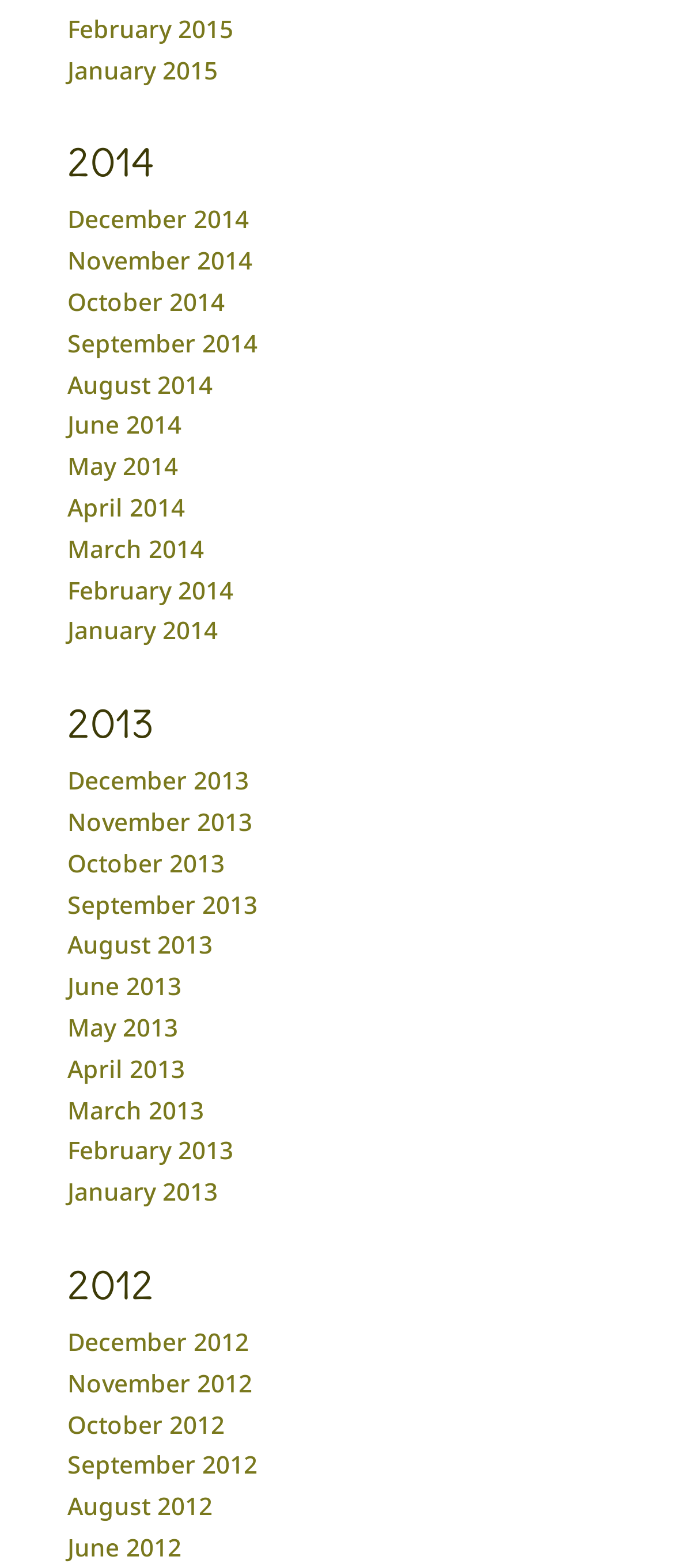Identify the bounding box coordinates for the region of the element that should be clicked to carry out the instruction: "Explore 2012 page". The bounding box coordinates should be four float numbers between 0 and 1, i.e., [left, top, right, bottom].

[0.1, 0.806, 0.9, 0.843]